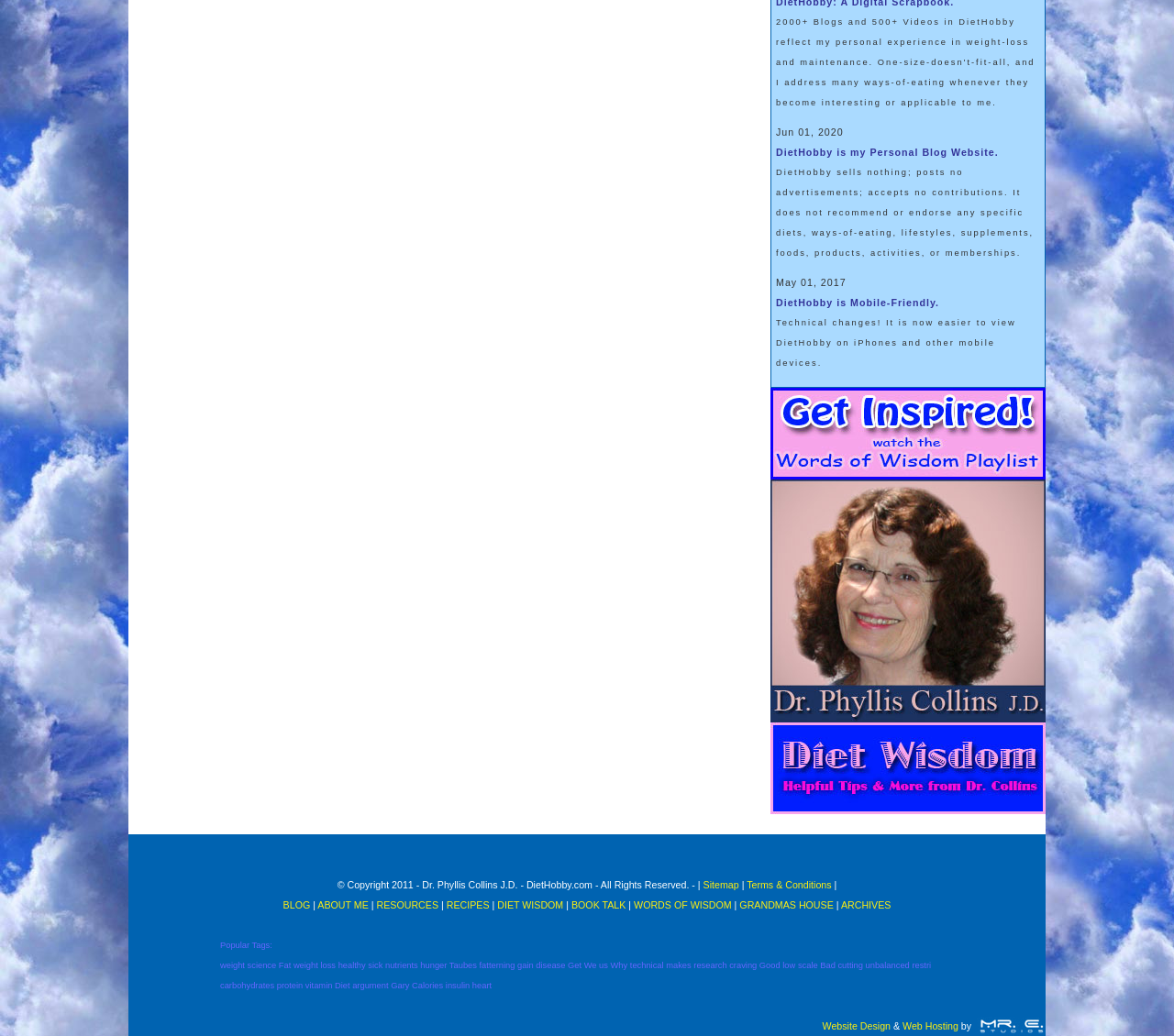What is the website's policy on advertisements?
Refer to the image and provide a one-word or short phrase answer.

It does not post advertisements